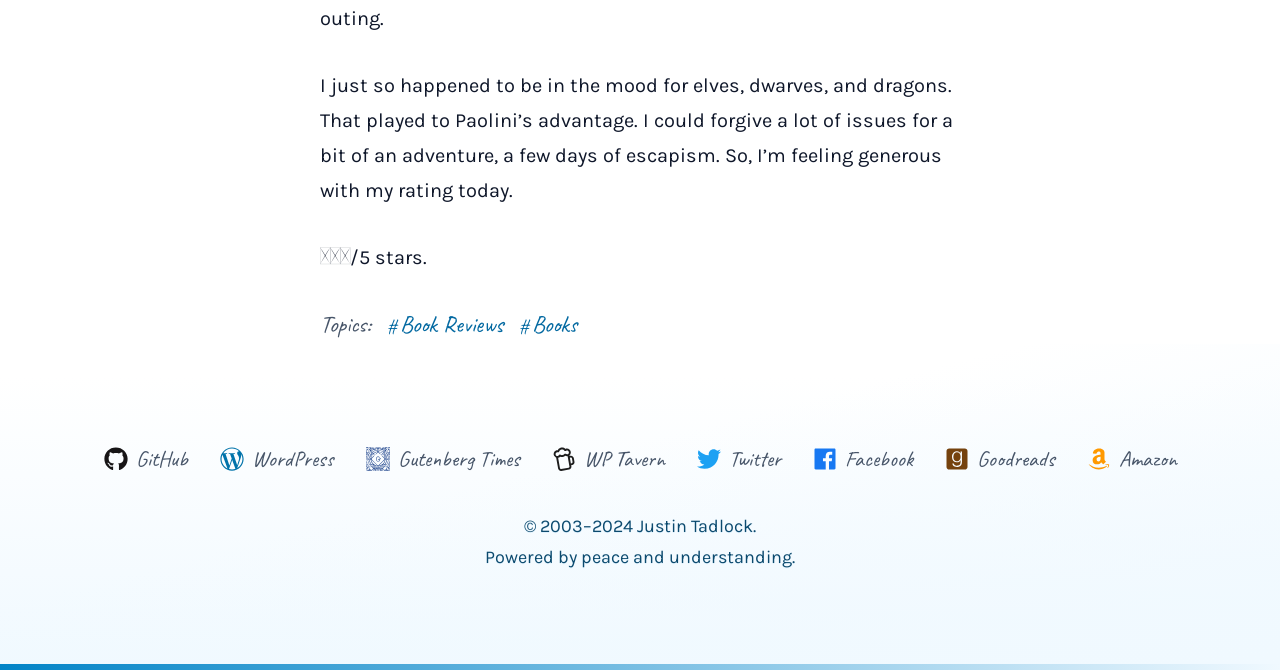Can you identify the bounding box coordinates of the clickable region needed to carry out this instruction: 'Visit Unclog.it'? The coordinates should be four float numbers within the range of 0 to 1, stated as [left, top, right, bottom].

None